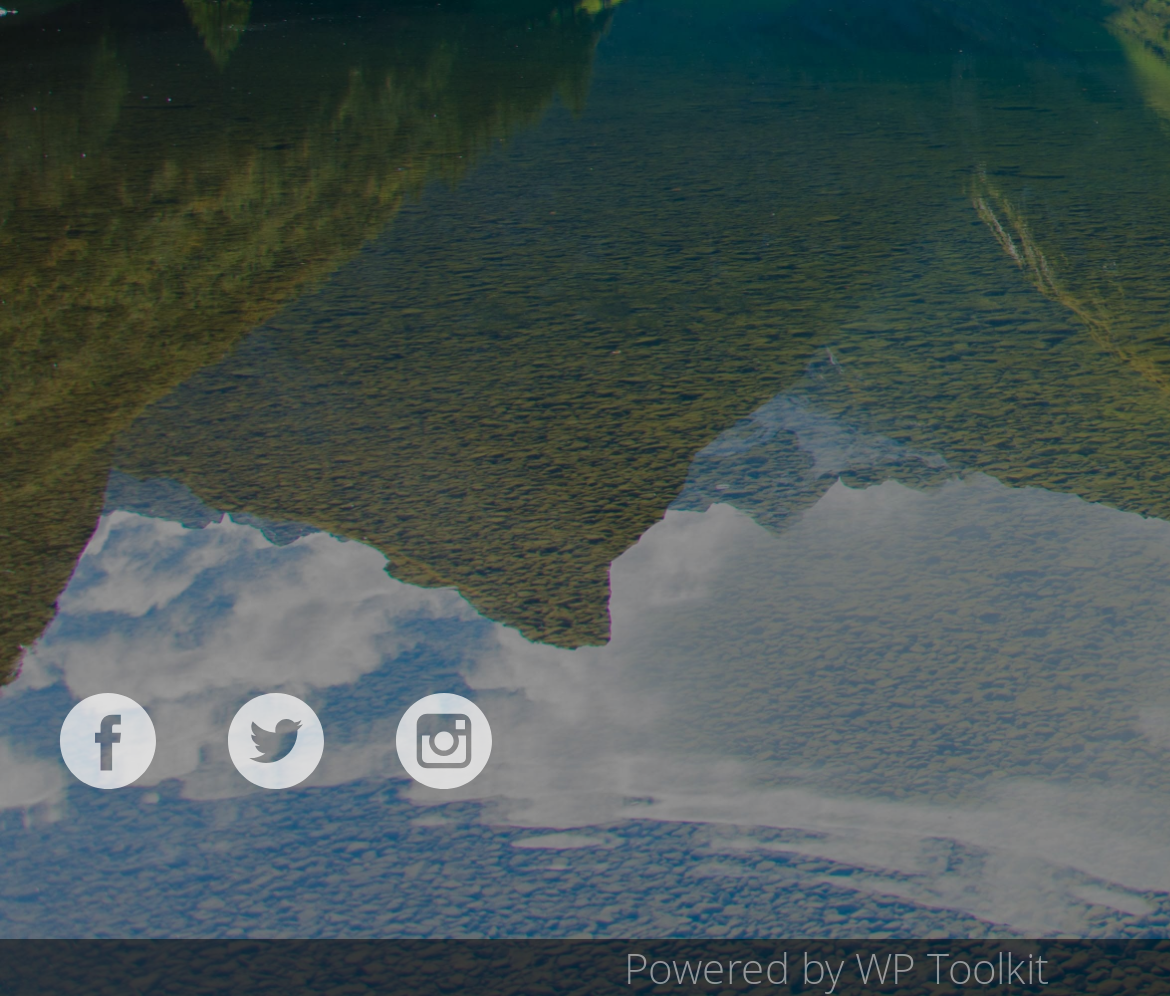Using the provided element description: "title="Instagram"", determine the bounding box coordinates of the corresponding UI element in the screenshot.

[0.338, 0.696, 0.421, 0.792]